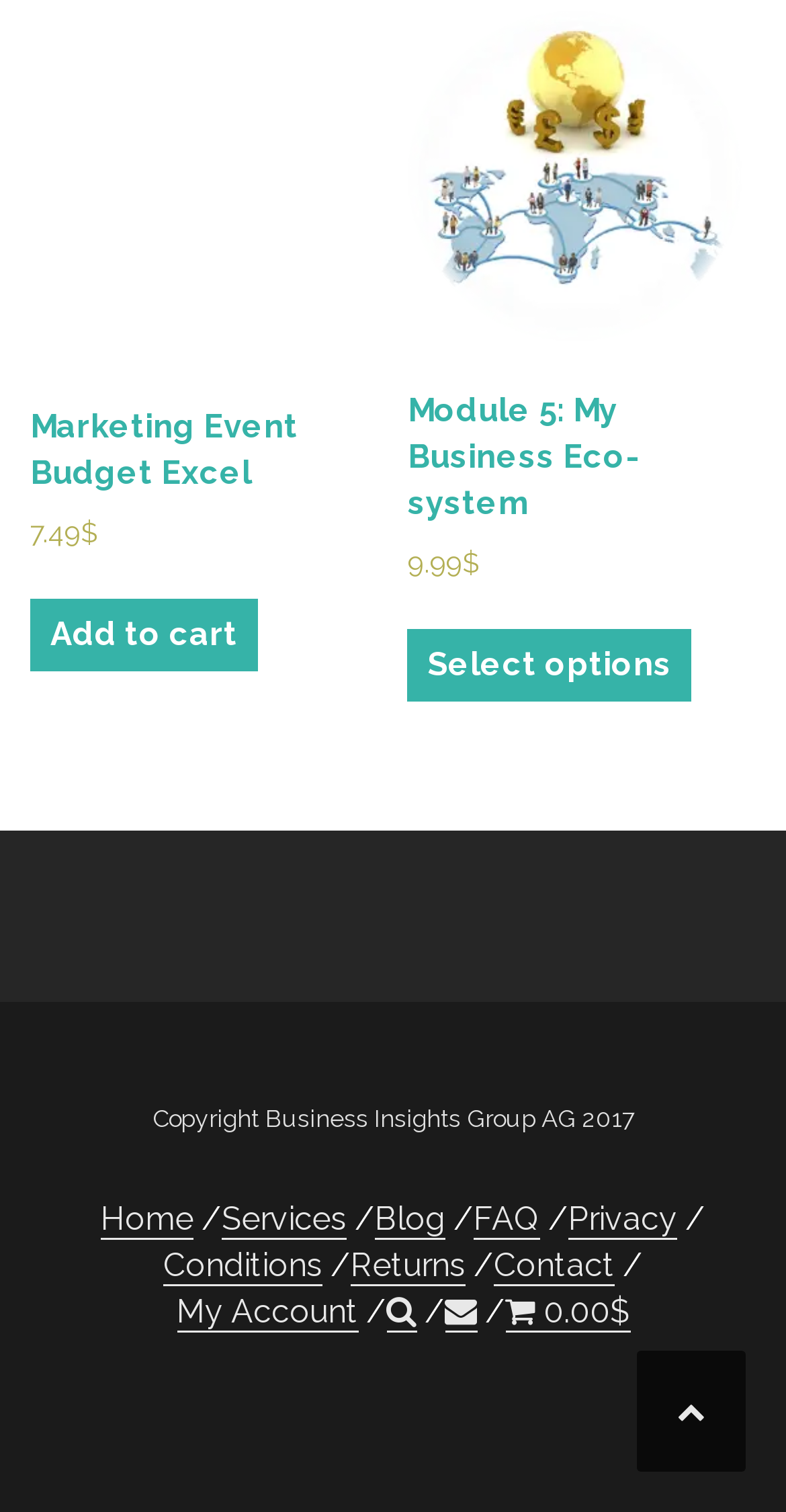How many products are displayed on this page?
Look at the image and respond with a one-word or short-phrase answer.

2